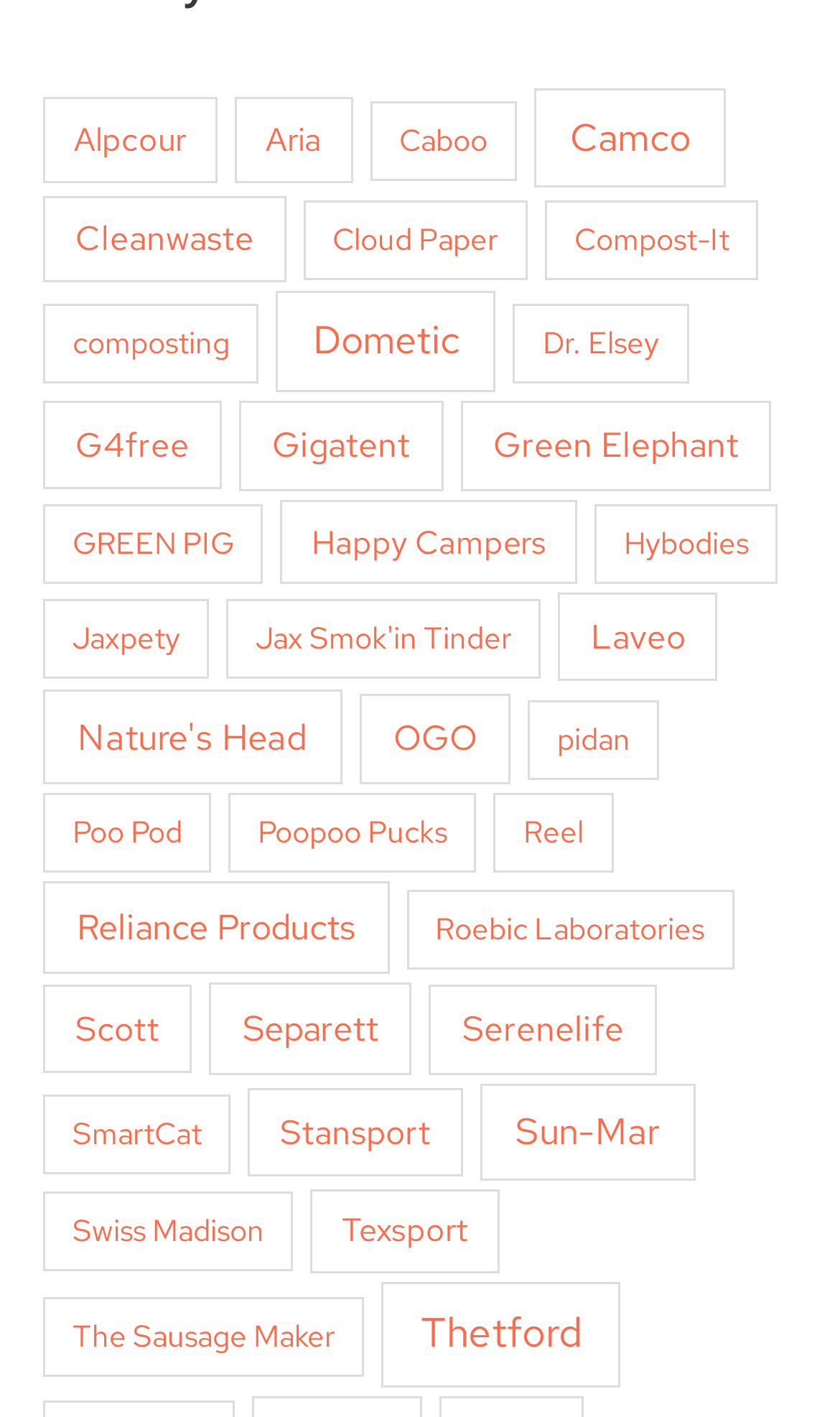Identify the bounding box coordinates of the clickable region necessary to fulfill the following instruction: "Click on 'Advertise'". The bounding box coordinates should be four float numbers between 0 and 1, i.e., [left, top, right, bottom].

None